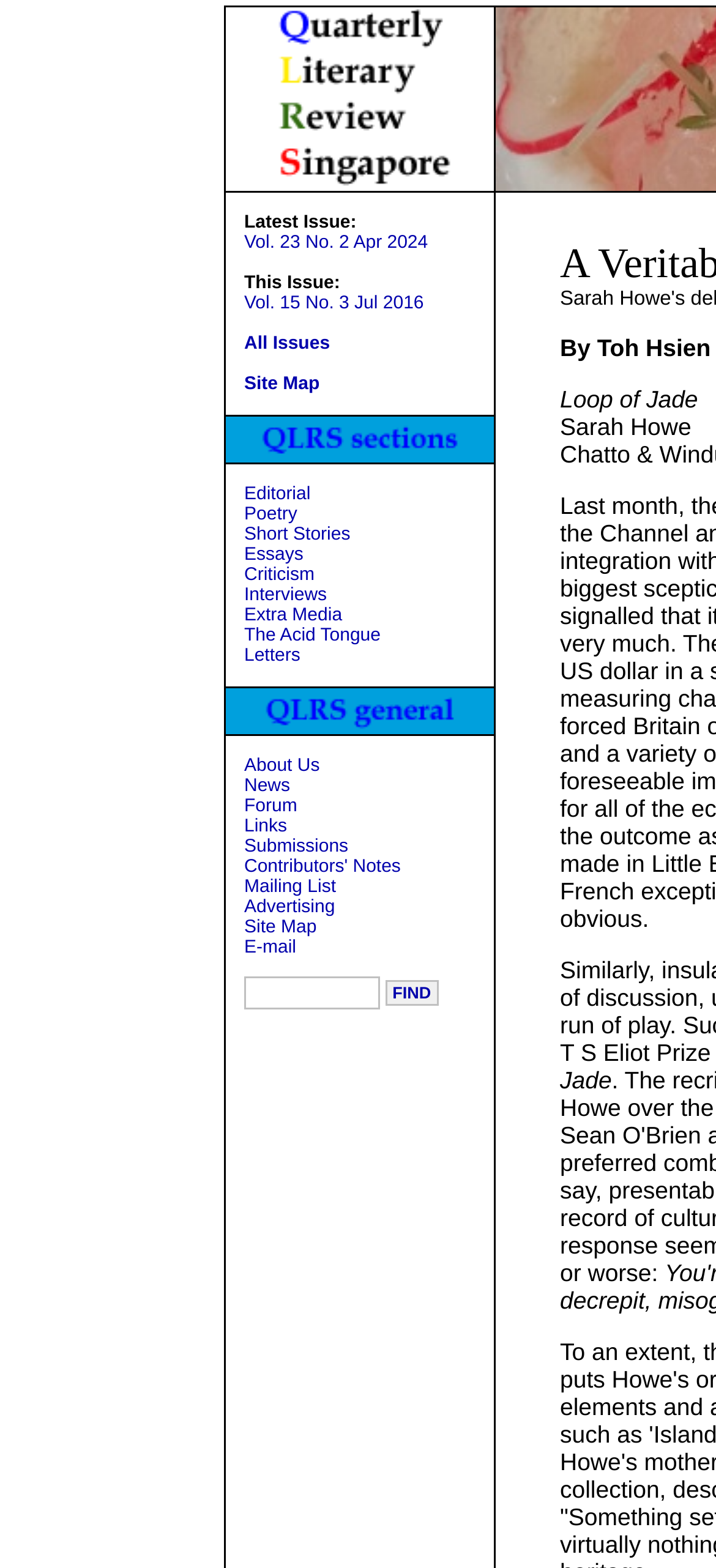What is the current issue of the literary review? Please answer the question using a single word or phrase based on the image.

Vol. 15 No. 3 Jul 2016